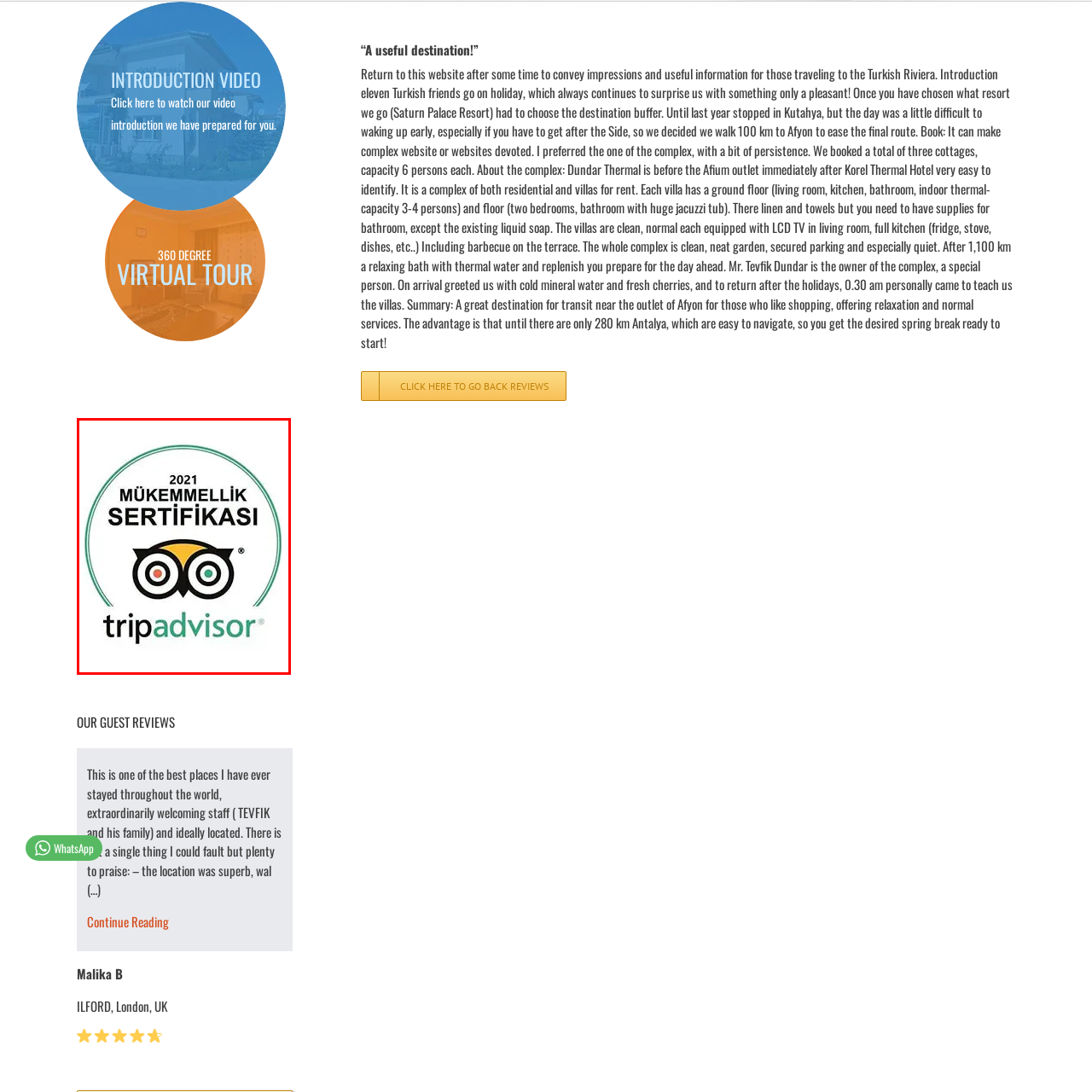Offer a detailed description of the content within the red-framed image.

The image showcases the 2021 Certificate of Excellence awarded by TripAdvisor, featuring the iconic owl logo, which symbolizes the platform's recognition of outstanding service and hospitality. The badge is enclosed in a circular design, prominently displaying the year "2021" and the phrase "MÜKEMMELLİK SERTİFİKASI," which translates to "Excellence Certificate" in Turkish. This accolade highlights the establishment's commitment to providing exceptional experiences for its guests, contributing to its reputation as a top choice for visitors seeking high-quality service in the Turkish Riviera.